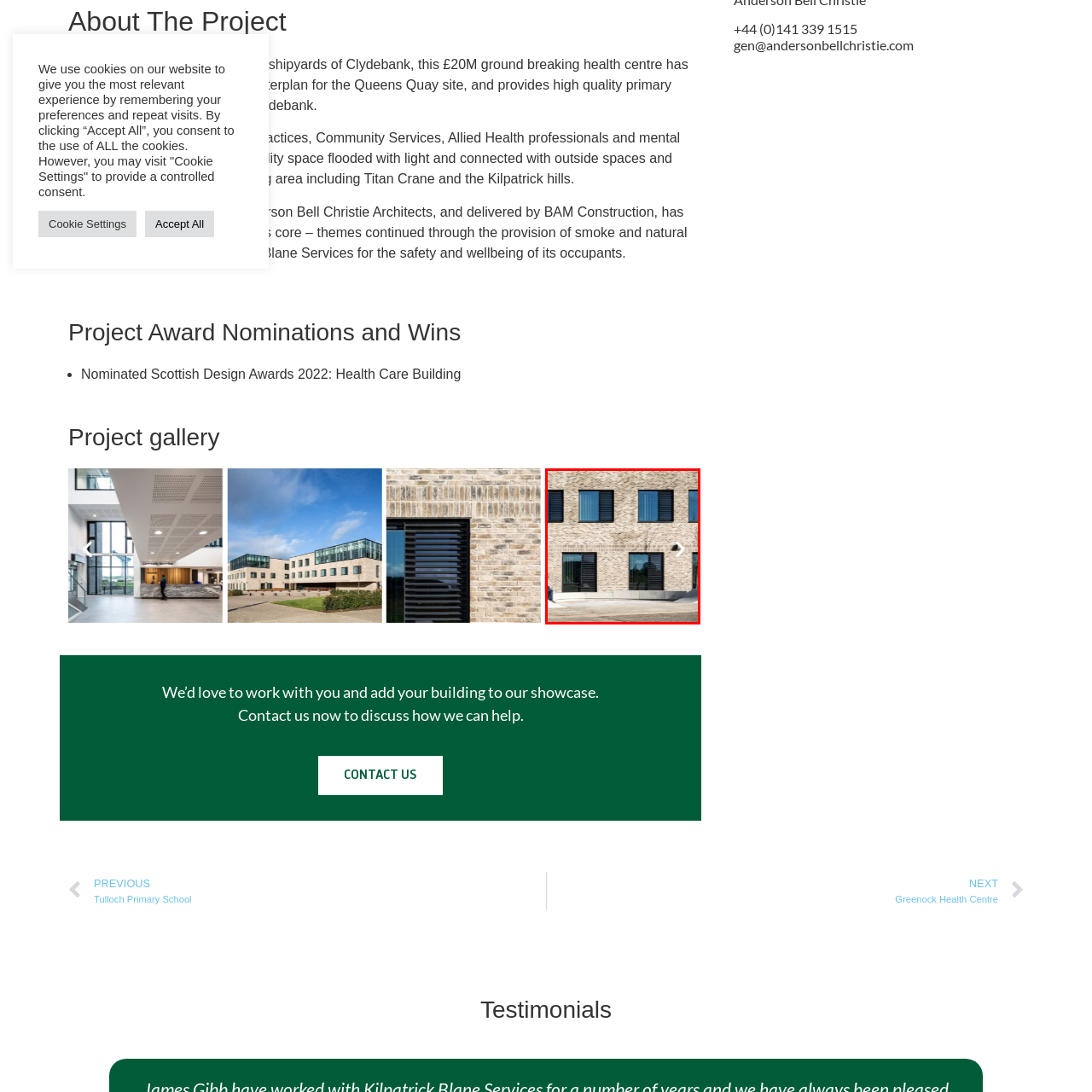Notice the image within the red frame, What is the purpose of the dark slatted shutters?
 Your response should be a single word or phrase.

Contrast